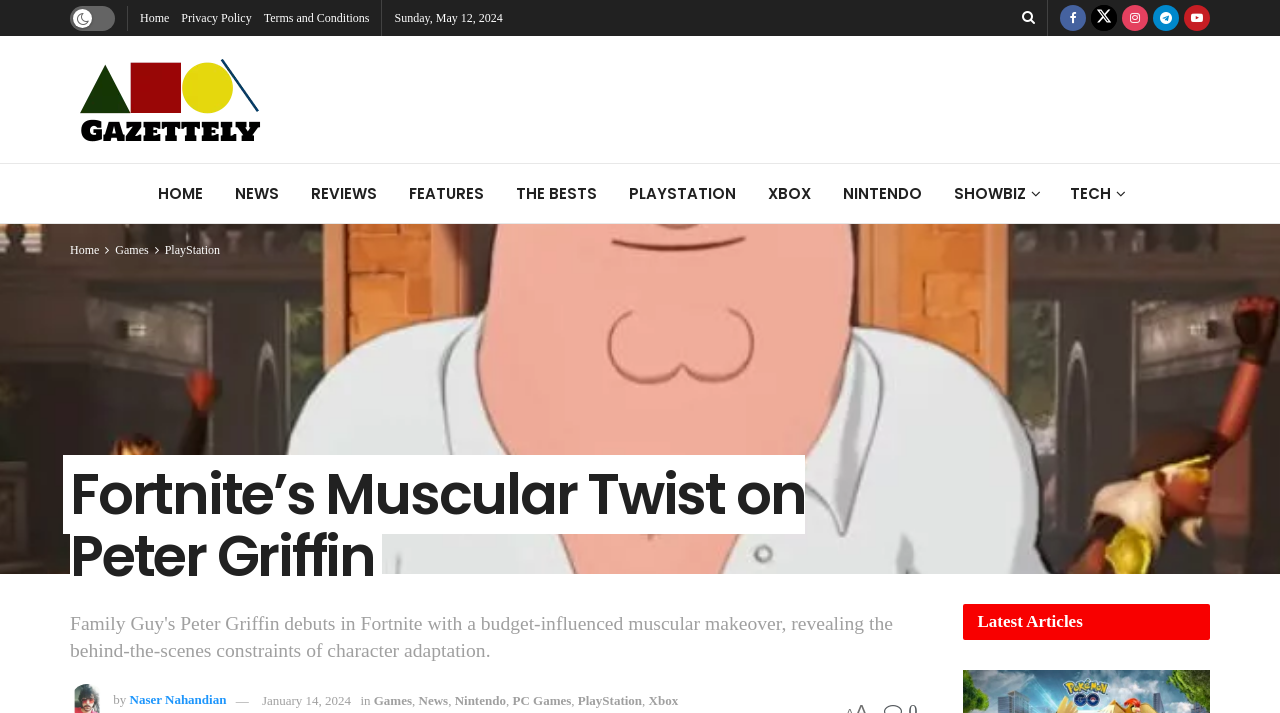What is the category of the article?
Respond to the question with a single word or phrase according to the image.

Games